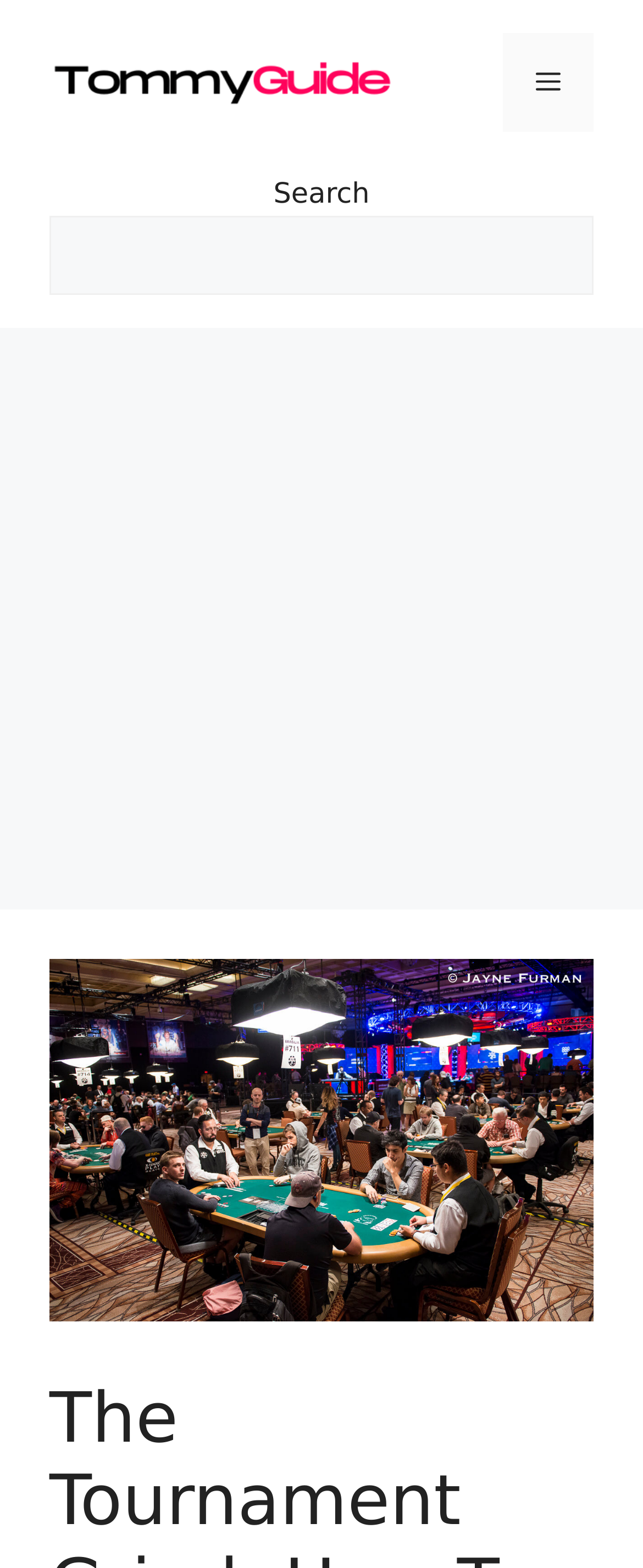Using the provided element description, identify the bounding box coordinates as (top-left x, top-left y, bottom-right x, bottom-right y). Ensure all values are between 0 and 1. Description: alt="Tommy Guide"

[0.077, 0.042, 0.615, 0.063]